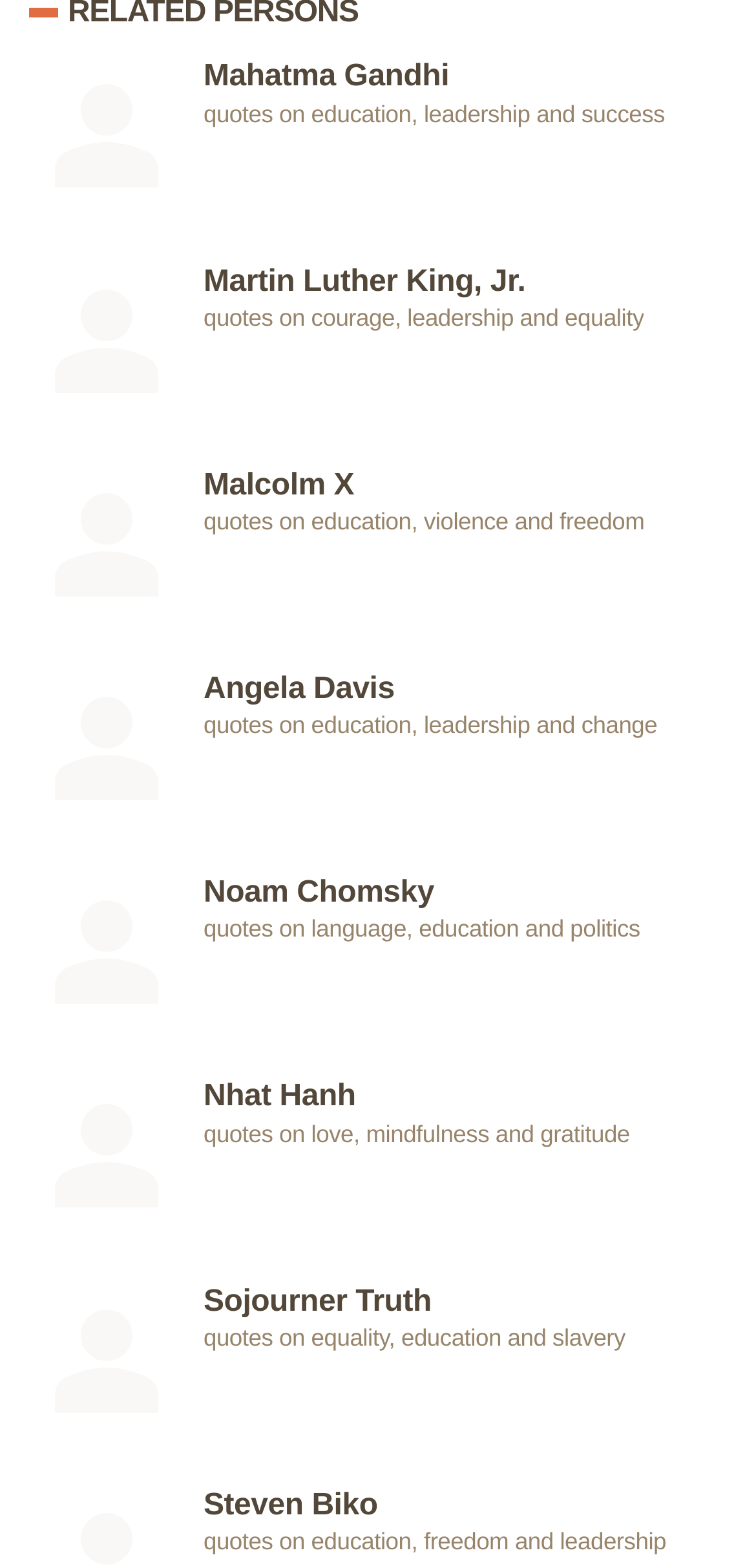Could you provide the bounding box coordinates for the portion of the screen to click to complete this instruction: "View quotes by Mahatma Gandhi"?

[0.038, 0.038, 0.962, 0.168]